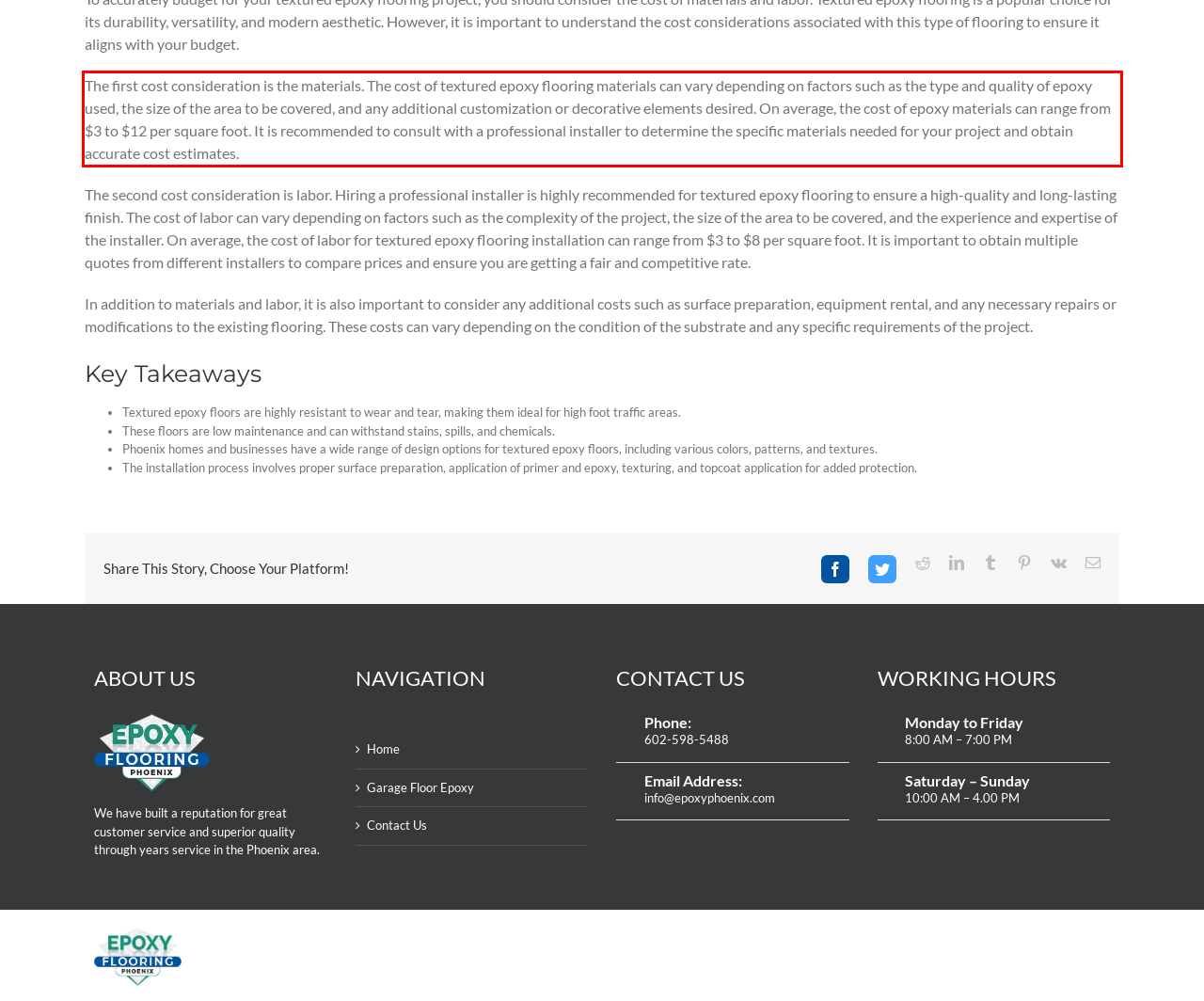Using the provided screenshot, read and generate the text content within the red-bordered area.

The first cost consideration is the materials. The cost of textured epoxy flooring materials can vary depending on factors such as the type and quality of epoxy used, the size of the area to be covered, and any additional customization or decorative elements desired. On average, the cost of epoxy materials can range from $3 to $12 per square foot. It is recommended to consult with a professional installer to determine the specific materials needed for your project and obtain accurate cost estimates.